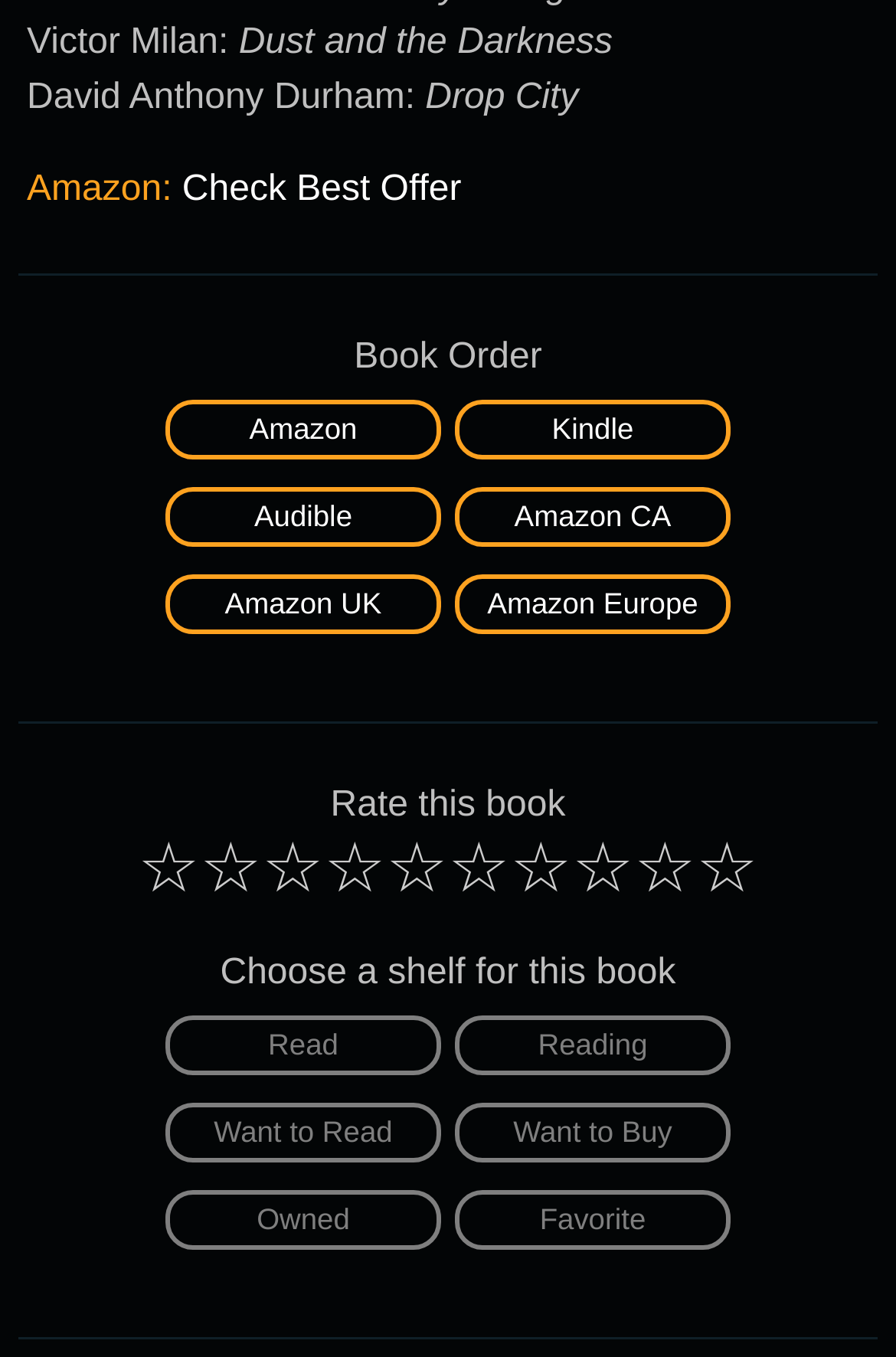Please answer the following question using a single word or phrase: 
What is the rating system used on this webpage?

Star rating